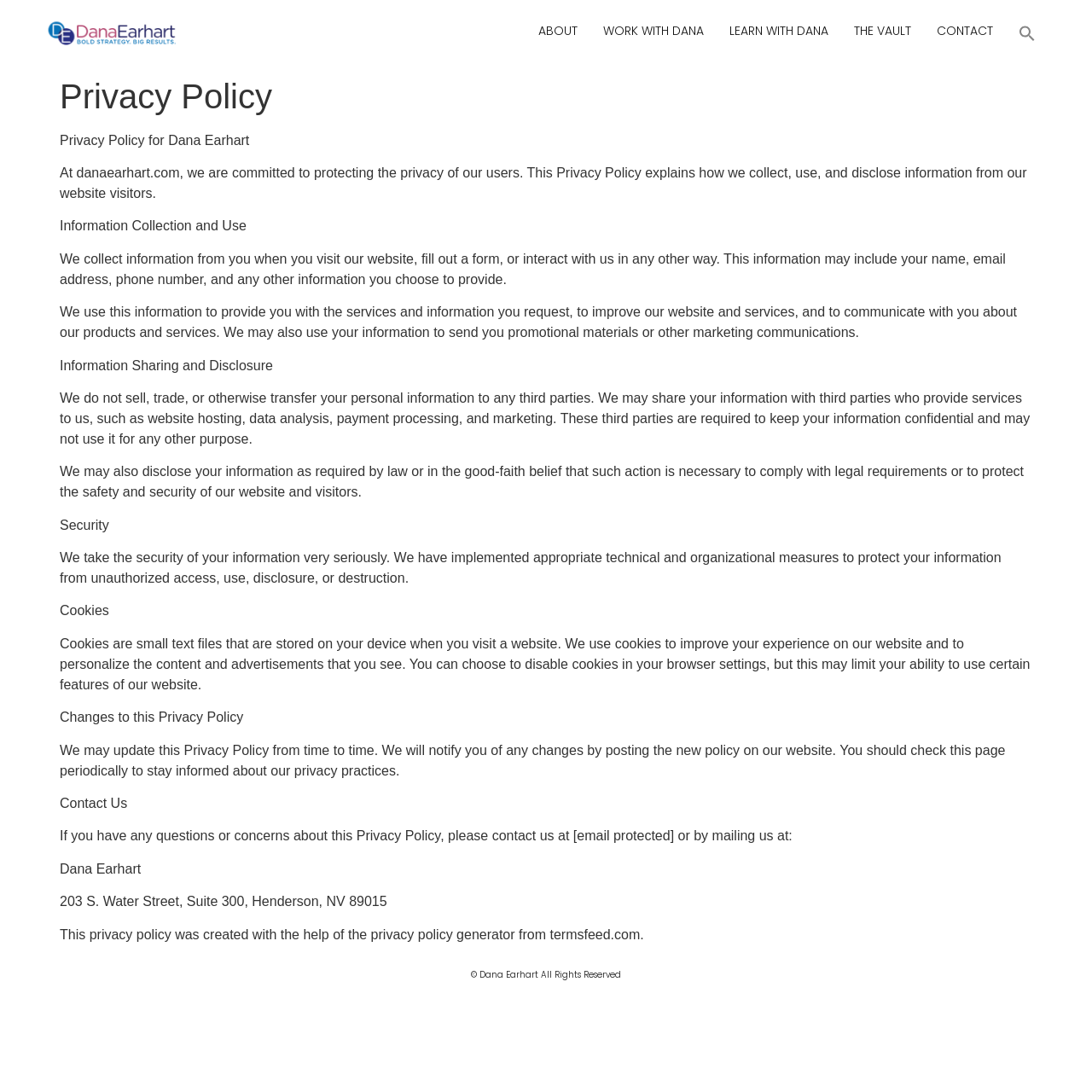What information does the website collect from users?
Give a one-word or short phrase answer based on the image.

Name, email, phone number